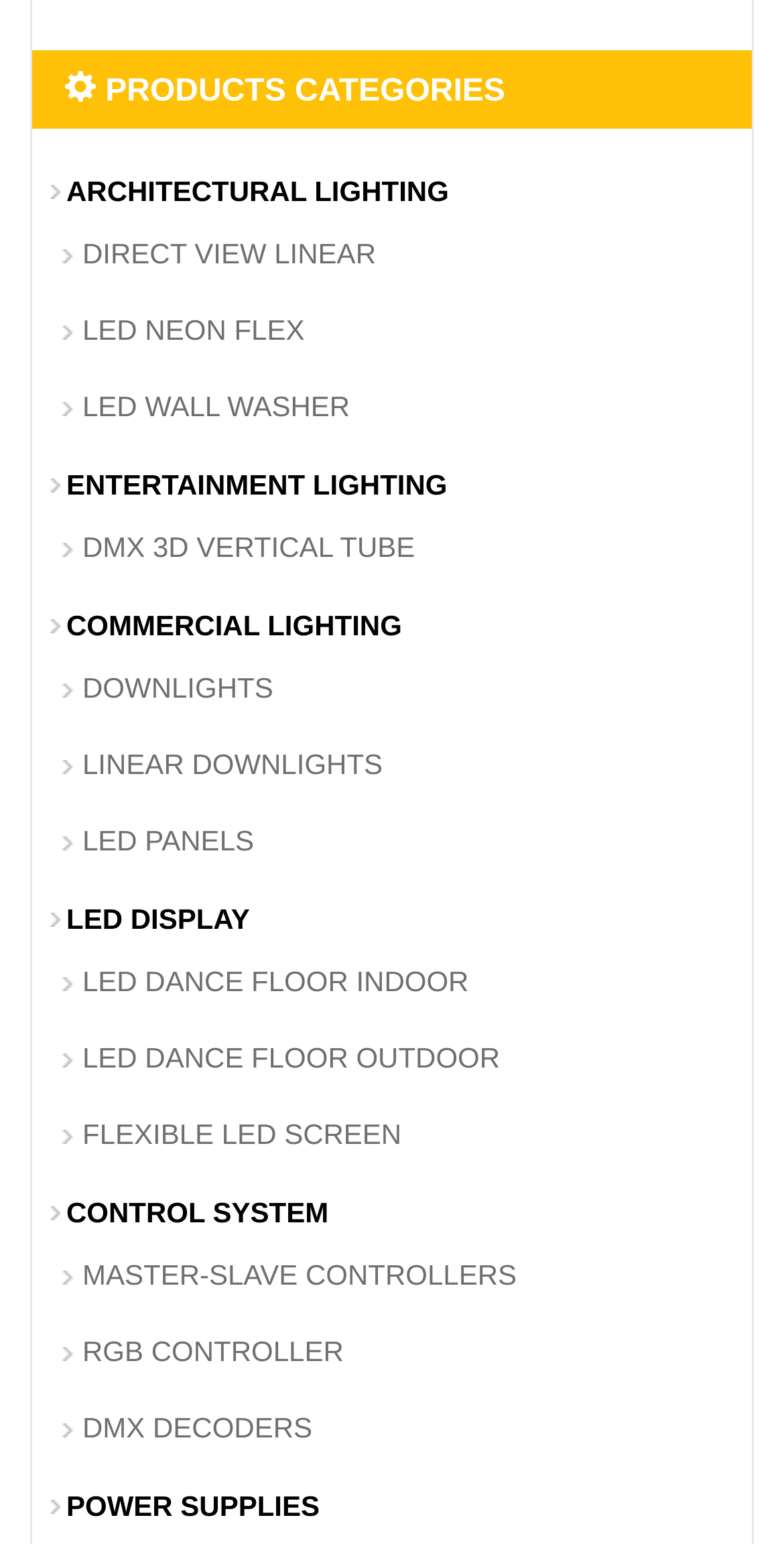Refer to the image and answer the question with as much detail as possible: What is the last product category listed?

The last product category listed is 'POWER SUPPLIES' because it is the last link element under the 'PRODUCTS CATEGORIES' heading, with a bounding box coordinate of [0.041, 0.955, 0.959, 0.996].